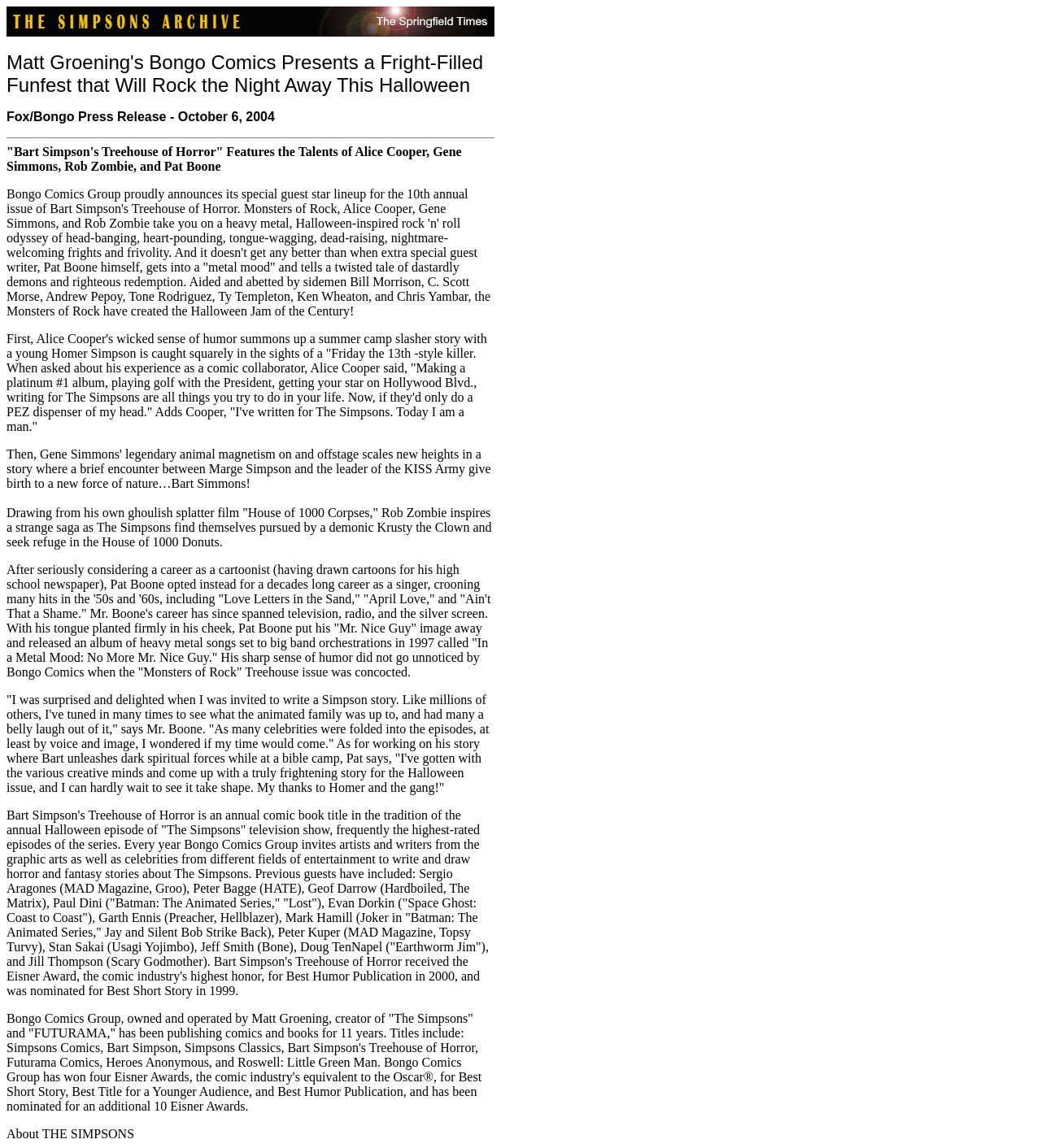Utilize the details in the image to give a detailed response to the question: What is the name of the comic book title?

I determined the answer by reading the StaticText element with the text 'Bart Simpson's Treehouse of Horror is an annual comic book title...' which indicates that Bart Simpson's Treehouse of Horror is a comic book title.